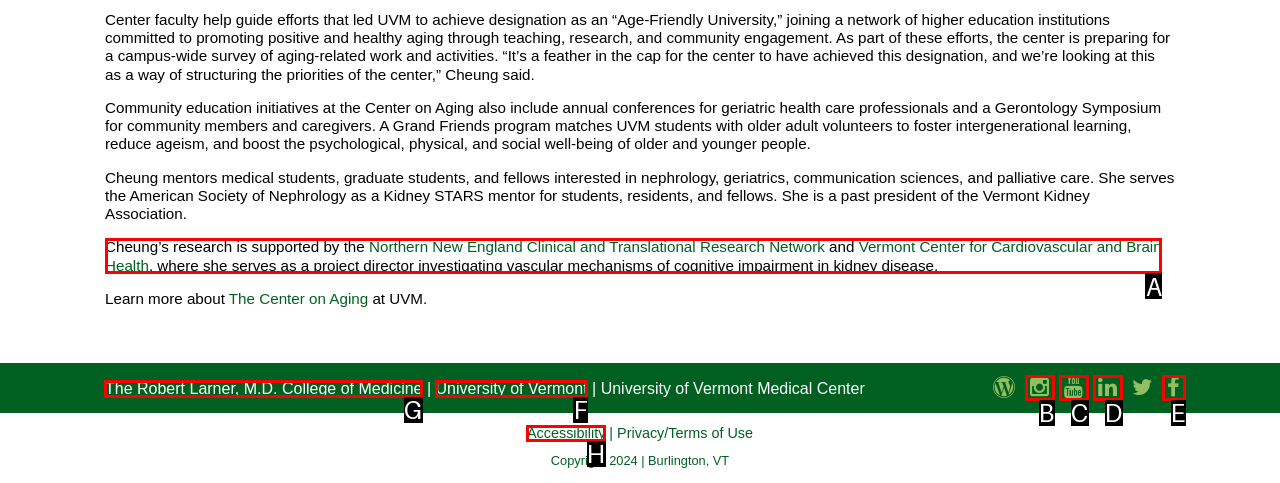Choose the letter of the option you need to click to Visit The Robert Larner, M.D. College of Medicine. Answer with the letter only.

G